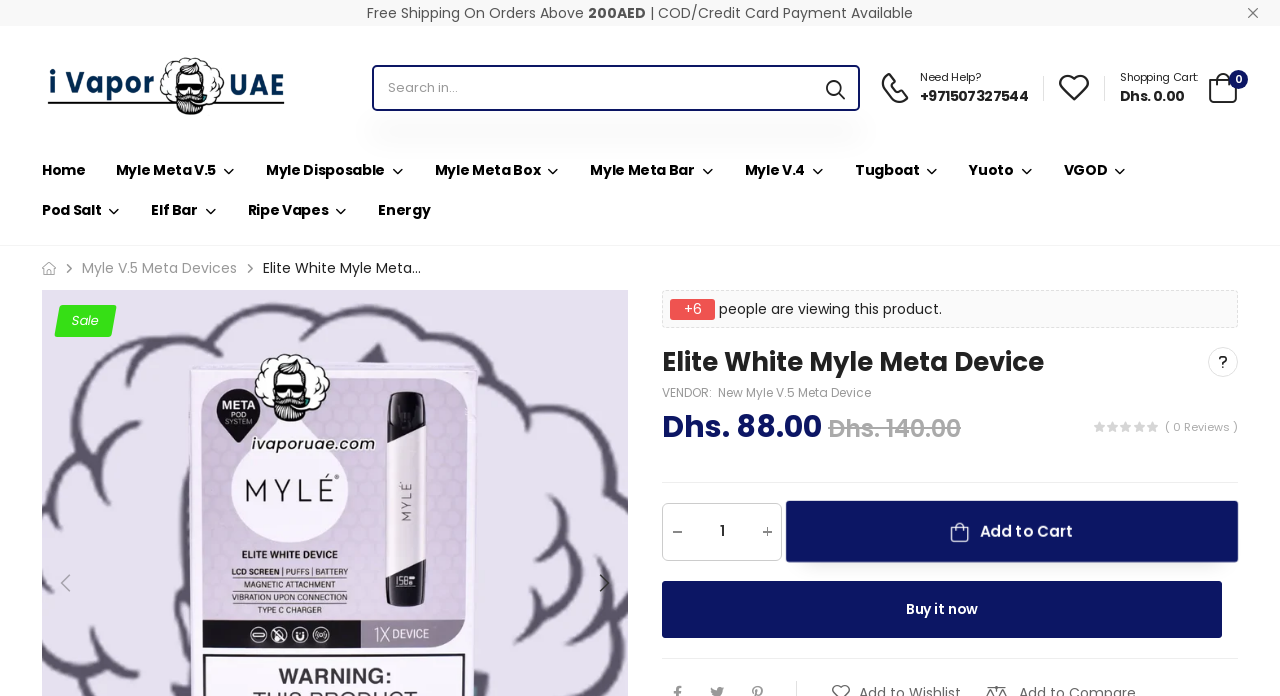Identify the bounding box coordinates for the UI element described as: "input value="1" name="quantity" value="1"".

[0.517, 0.723, 0.611, 0.805]